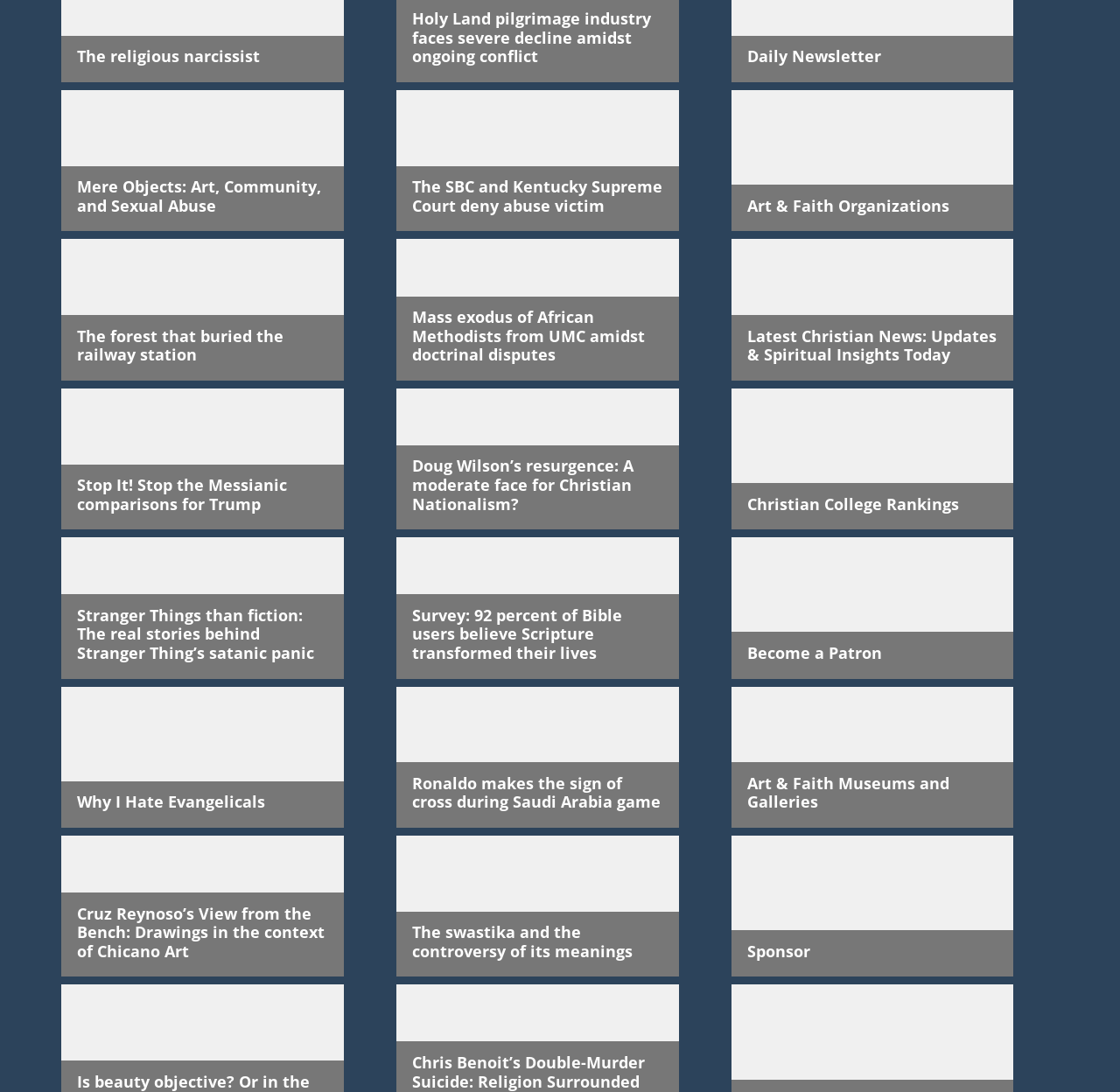Kindly respond to the following question with a single word or a brief phrase: 
What is the flag pole with besides the American flag?

Pride flag